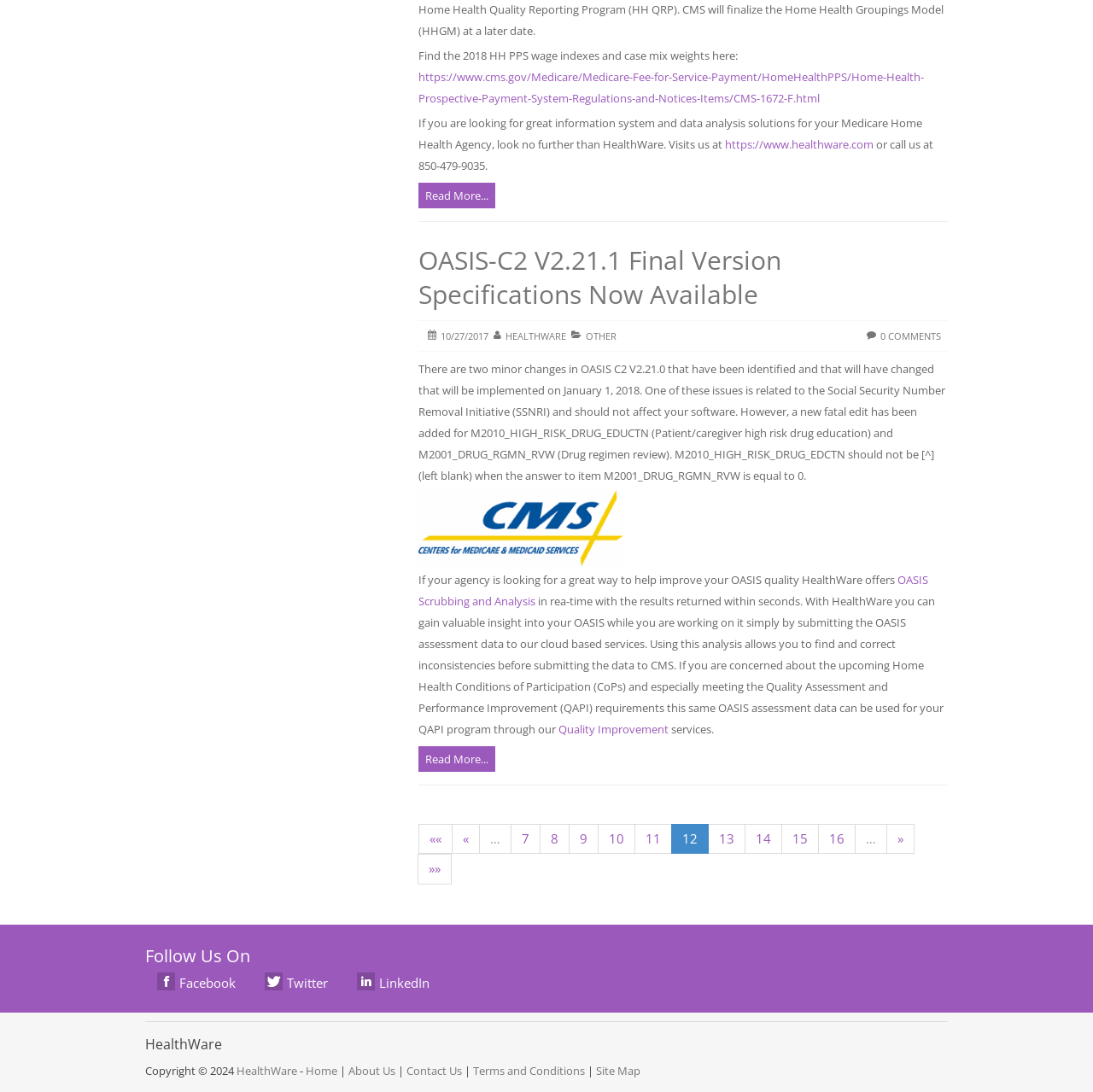What is the topic of the article?
Please provide a full and detailed response to the question.

The topic of the article can be determined by looking at the heading 'OASIS-C2 V2.21.1 Final Version Specifications Now Available' which is a prominent element on the webpage.